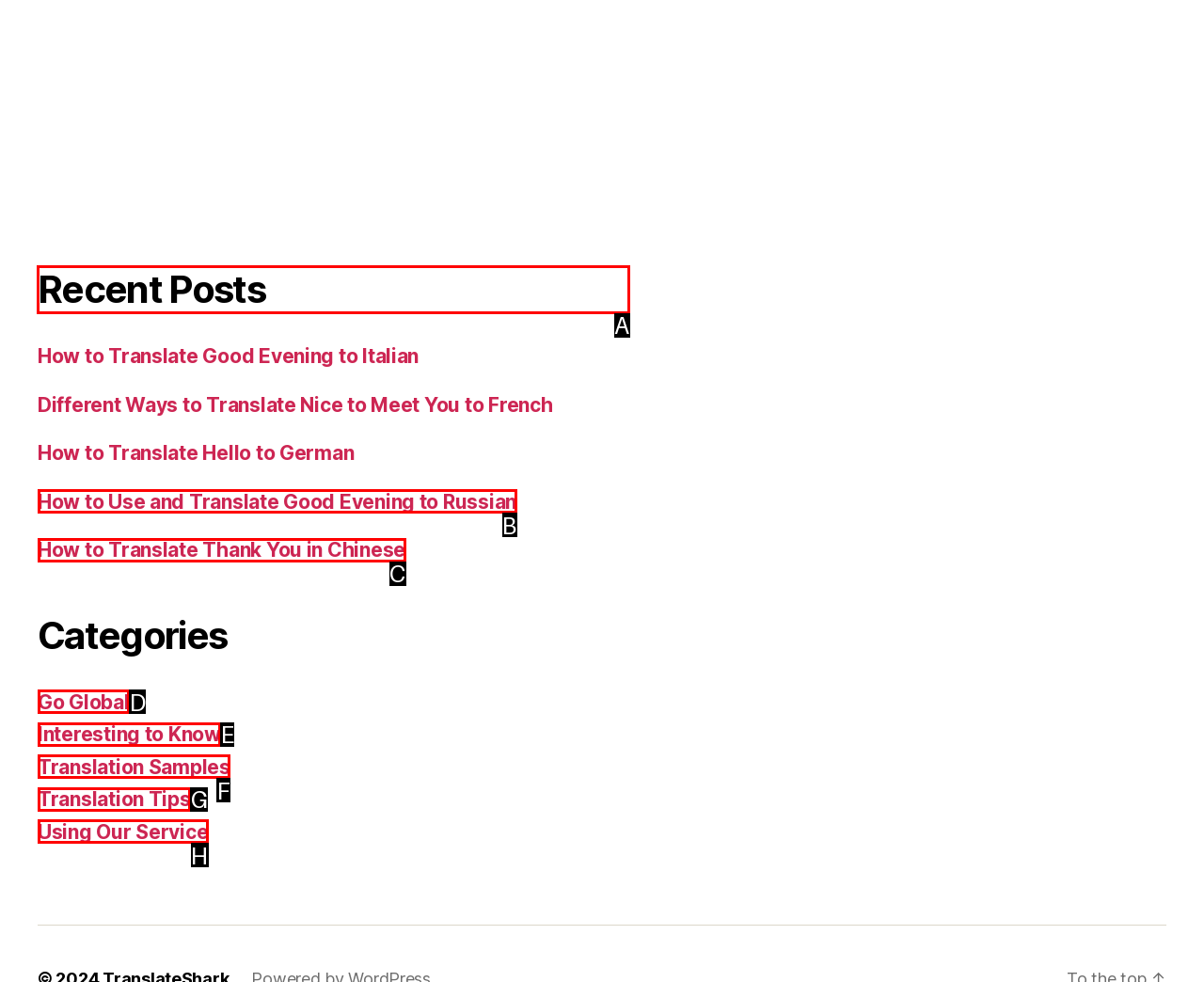Tell me which one HTML element you should click to complete the following task: View Recent Posts
Answer with the option's letter from the given choices directly.

A